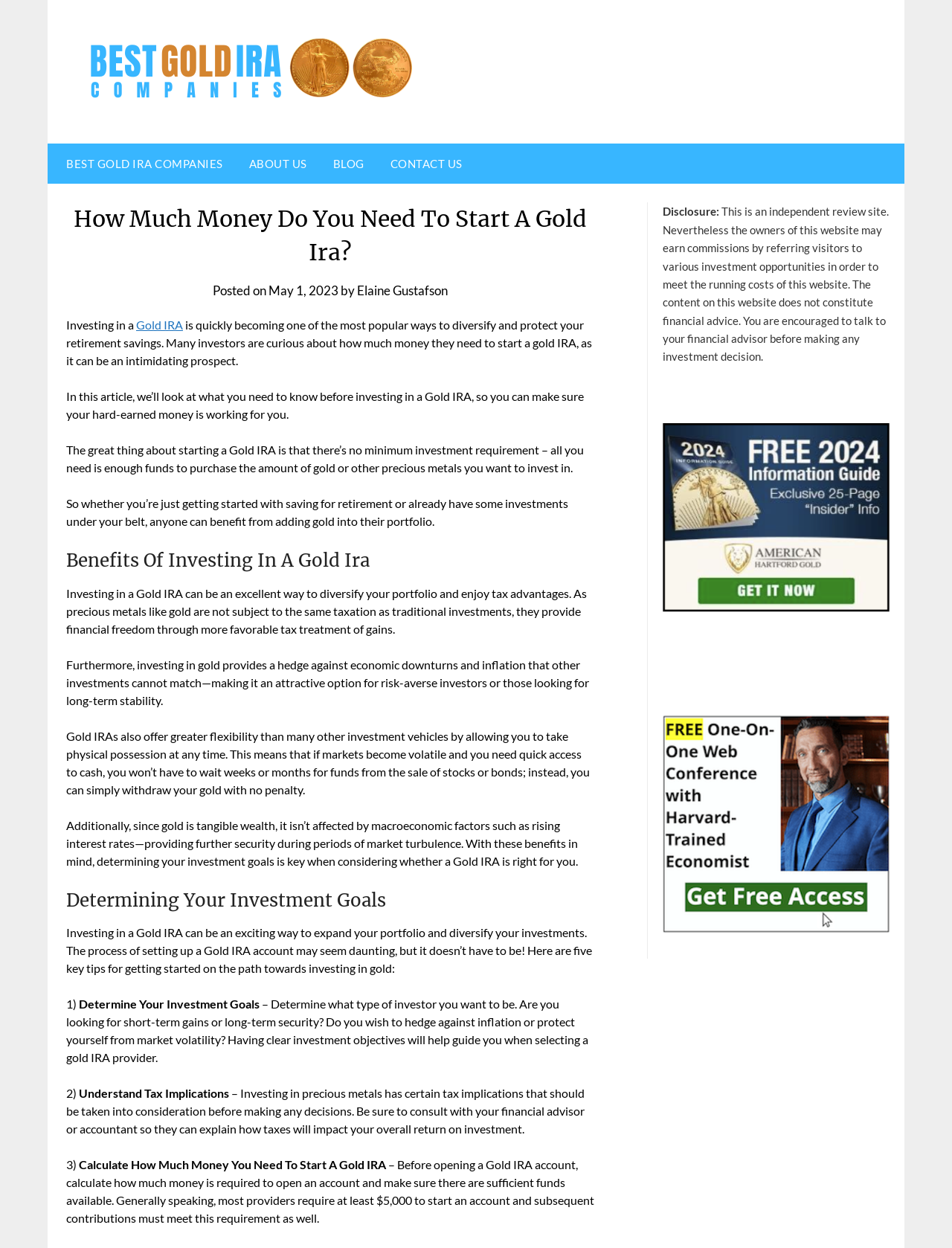Generate an in-depth caption that captures all aspects of the webpage.

The webpage is about investing in a Gold IRA, with a focus on determining how much money is needed to start one. At the top, there is a navigation menu with links to "Best Gold IRA Companies", "ABOUT US", "BLOG", and "CONTACT US". Below the navigation menu, there is a header section with a heading that reads "How Much Money Do You Need To Start A Gold Ira?" and a subheading that indicates the article was posted on May 1, 2023, by Elaine Gustafson.

The main content of the webpage is divided into sections, with headings that outline the benefits of investing in a Gold IRA, determining investment goals, and tips for getting started. The text explains that investing in a Gold IRA can be an excellent way to diversify a portfolio and enjoy tax advantages, and that it provides a hedge against economic downturns and inflation. It also highlights the flexibility of Gold IRAs, allowing investors to take physical possession of their gold at any time.

The webpage also provides five key tips for getting started with a Gold IRA, including determining investment goals, understanding tax implications, and calculating how much money is needed to start an account. The text is accompanied by several images and figures, although their content is not specified.

At the bottom of the webpage, there is a disclosure section that explains that the website is an independent review site and that the owners may earn commissions by referring visitors to investment opportunities. It also encourages readers to talk to their financial advisor before making any investment decision.